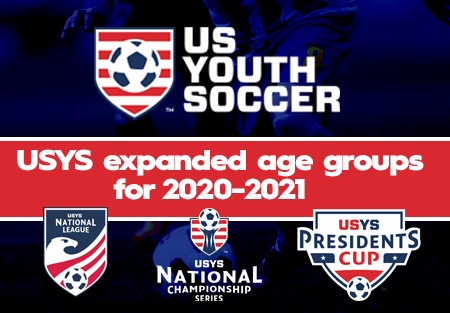Elaborate on the image by describing it in detail.

The image showcases the official branding of US Youth Soccer, highlighted by their logo at the top, featuring a soccer ball enclosed within a shield and accompanied by the organization’s name in bold letters. Below the logo, a prominent red banner announces "USYS expanded age groups for 2020-2021," drawing attention with its vibrant color and clear text. 

Flanking the central announcement are two logos: on the left, the emblem for the USYS National League, symbolizing competitive youth soccer; on the right, the USYS Presidents Cup logo, representing another key tournament within the organization. This visually engaging composition emphasizes the growth and changes within the youth soccer programs for the specified season, appealing to players, coaches, and clubs alike.